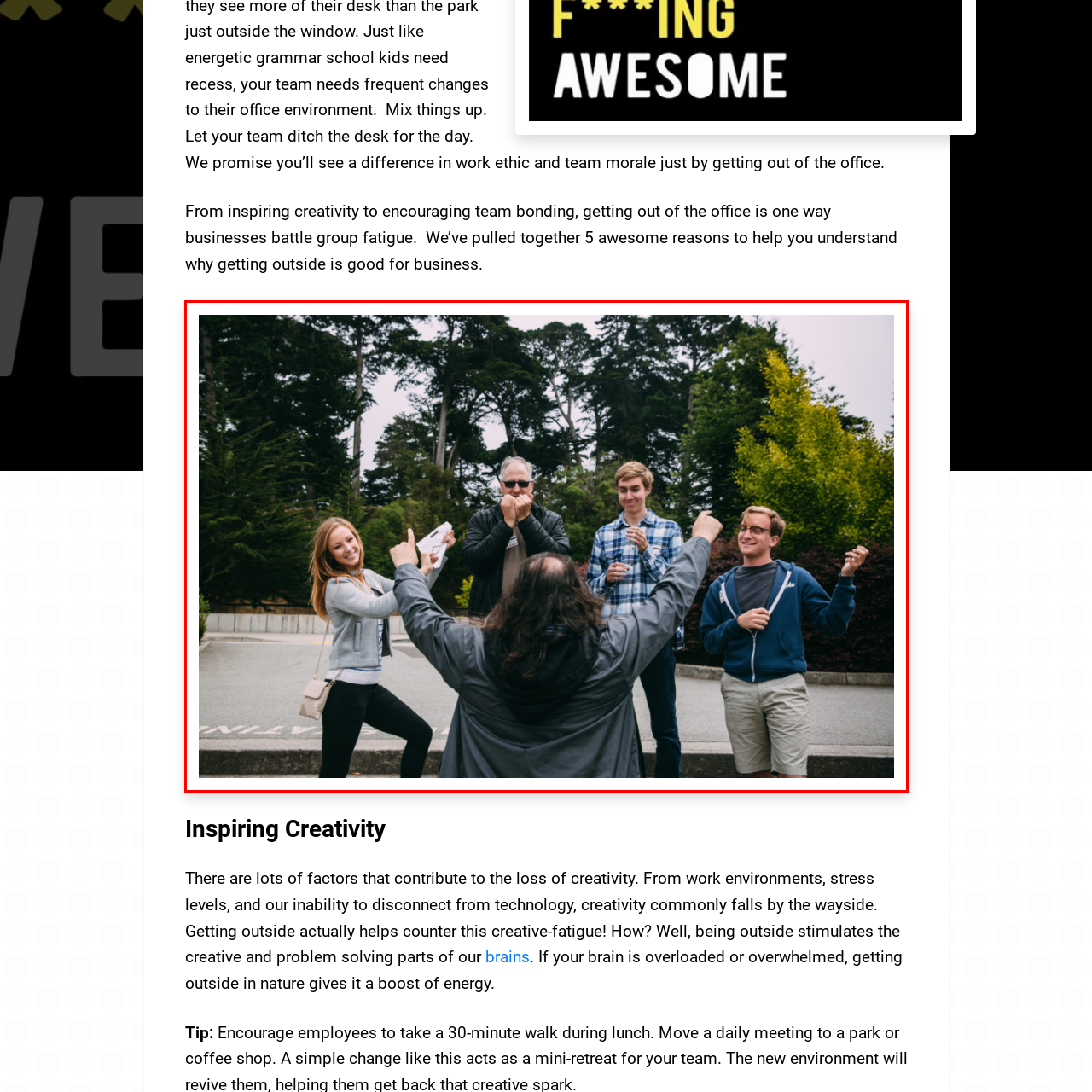Look at the area marked with a blue rectangle, What is the atmosphere of the group? 
Provide your answer using a single word or phrase.

Relaxed and joyful